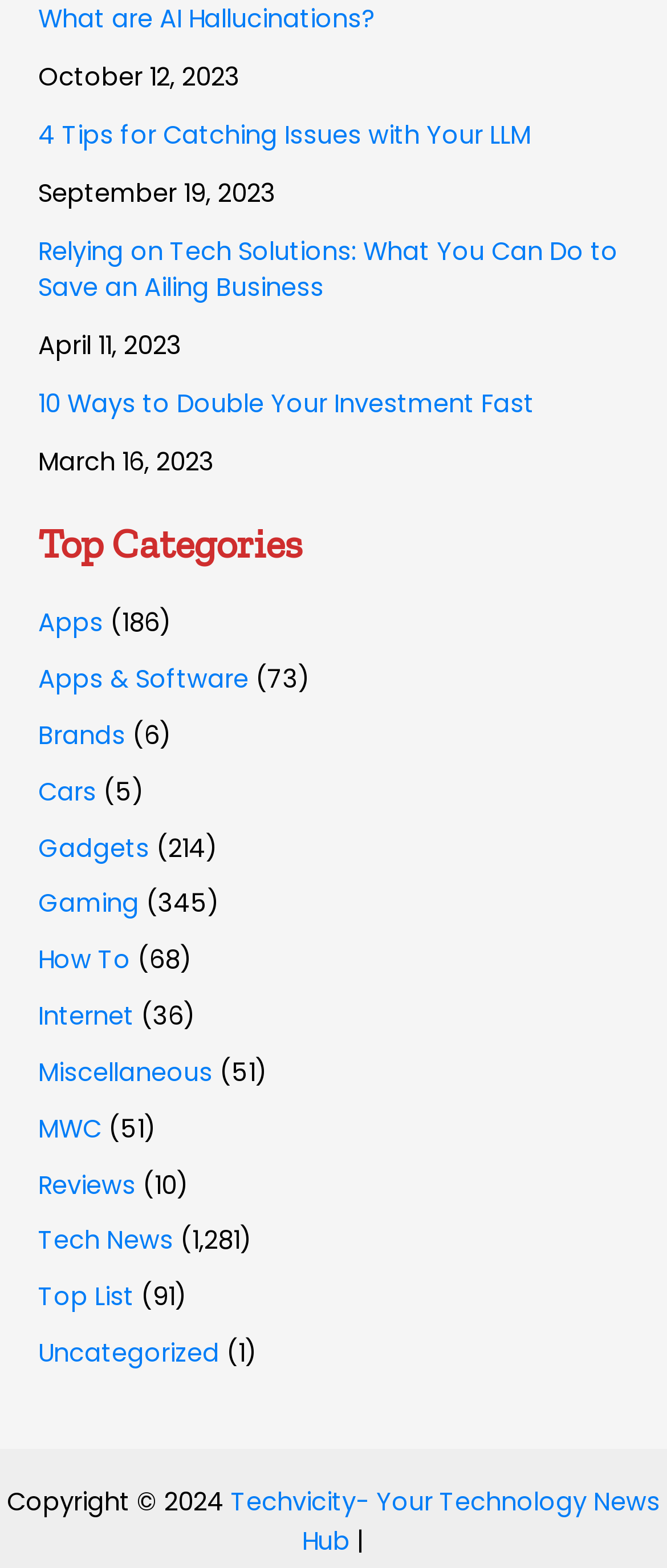Find the bounding box coordinates for the HTML element described in this sentence: "What are AI Hallucinations?". Provide the coordinates as four float numbers between 0 and 1, in the format [left, top, right, bottom].

[0.058, 0.001, 0.563, 0.023]